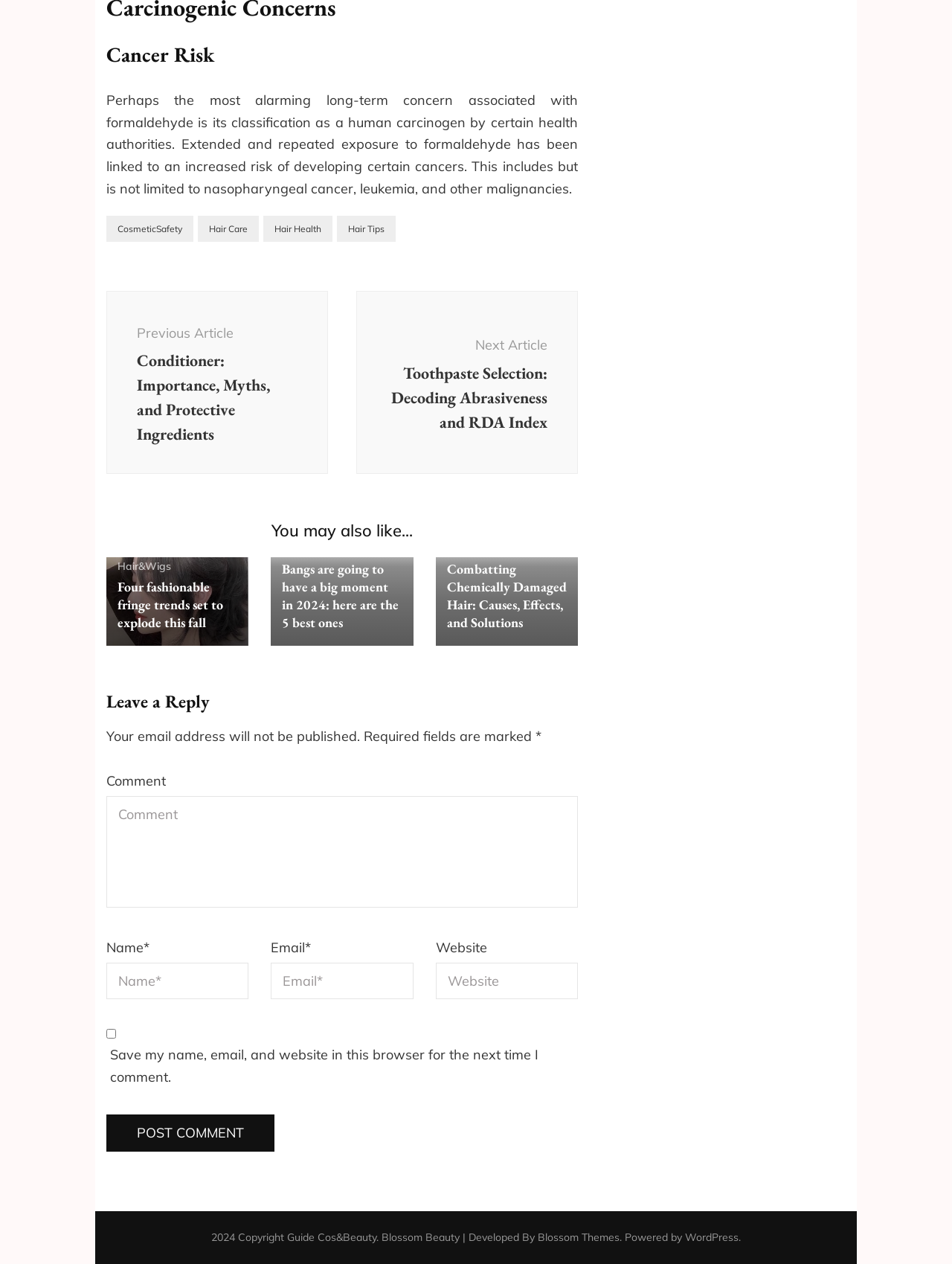What is the name of the website's theme developer?
Please answer the question as detailed as possible.

The name of the website's theme developer is 'Blossom Themes' as indicated by the link 'Blossom Themes' at the bottom of the page, which suggests that the website's design and layout are created by Blossom Themes.